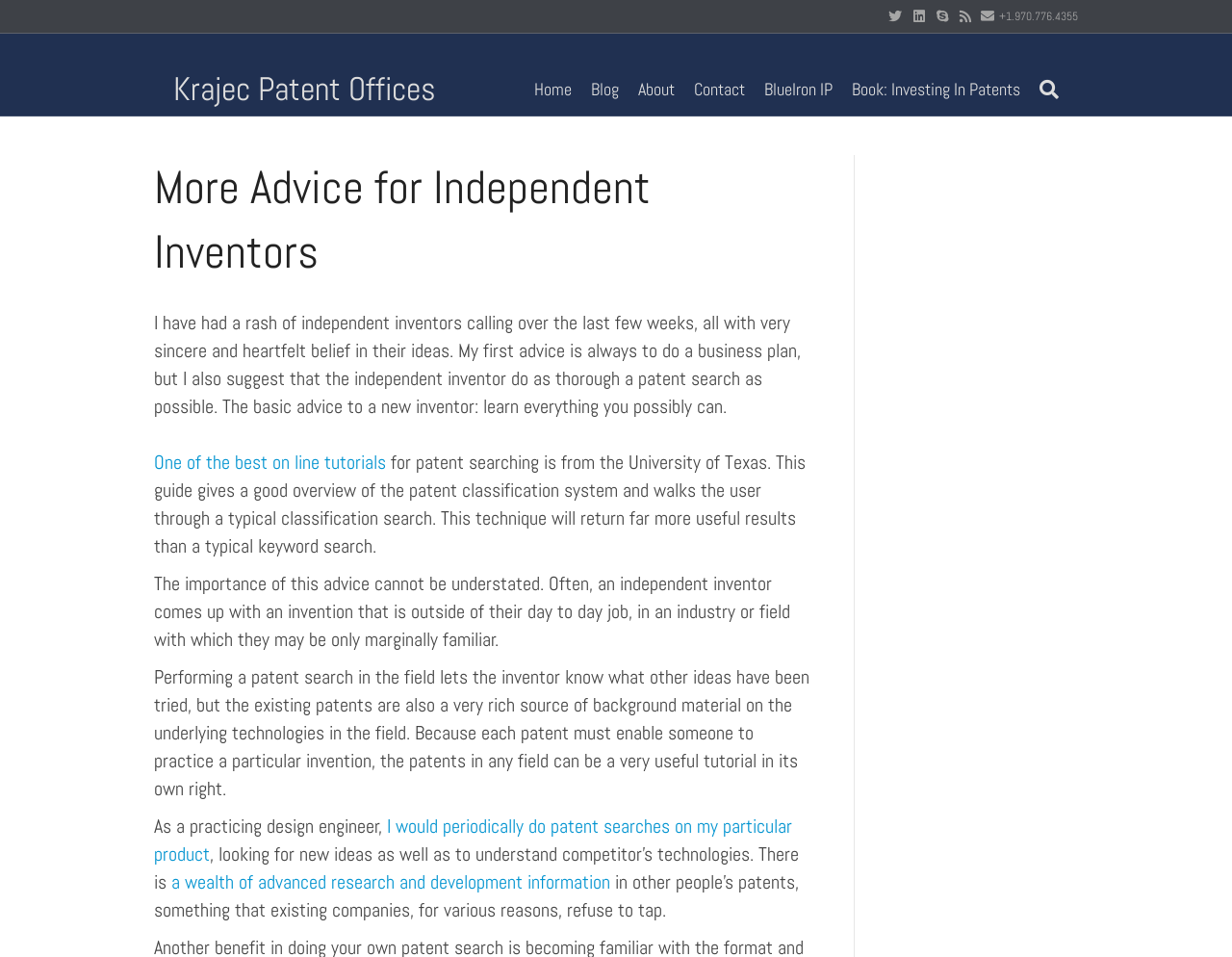What is the topic of the article on the webpage? Refer to the image and provide a one-word or short phrase answer.

Patent searching for independent inventors